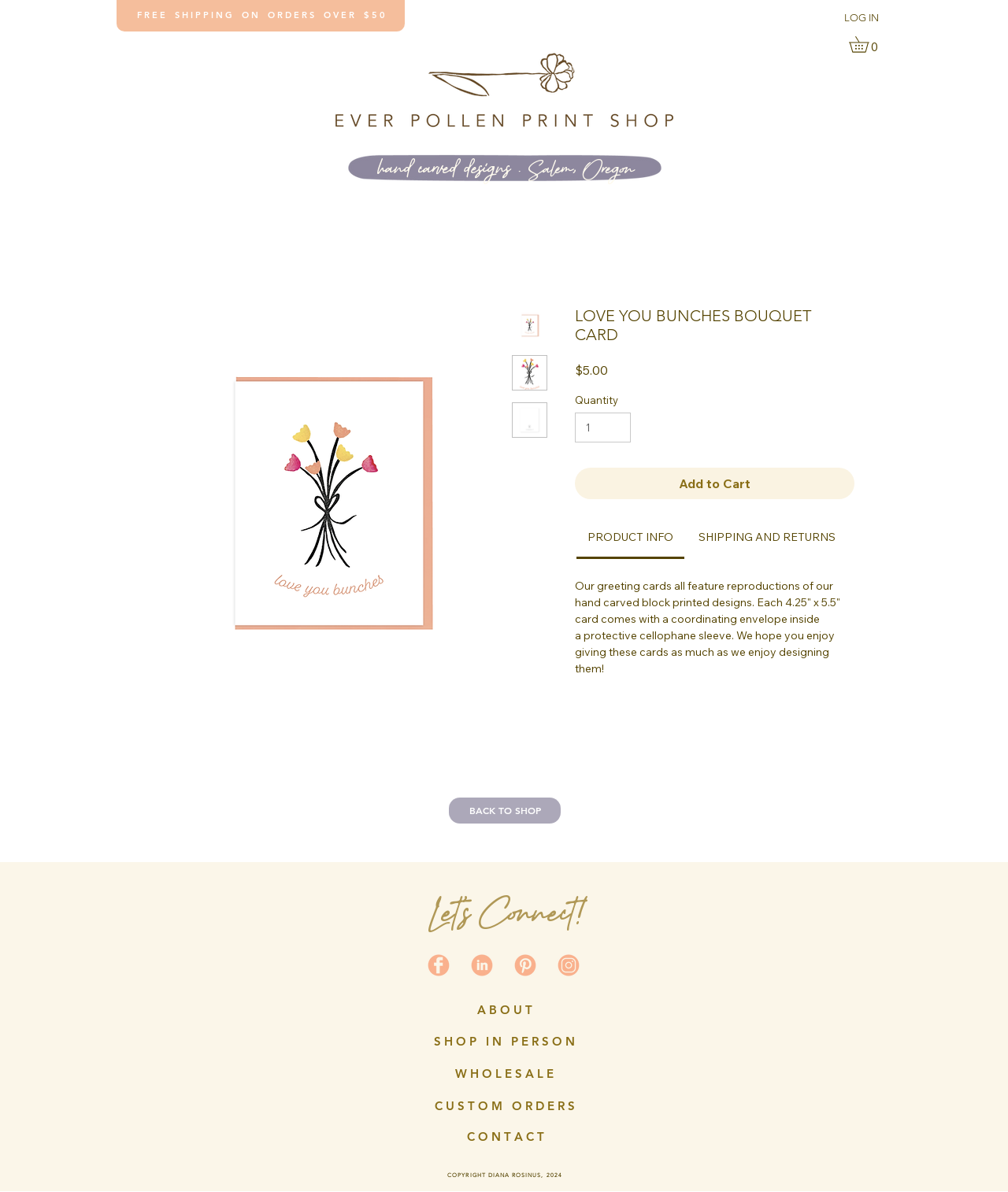What is the function of the button with the text 'Add to Cart'? Analyze the screenshot and reply with just one word or a short phrase.

Adds the product to the cart